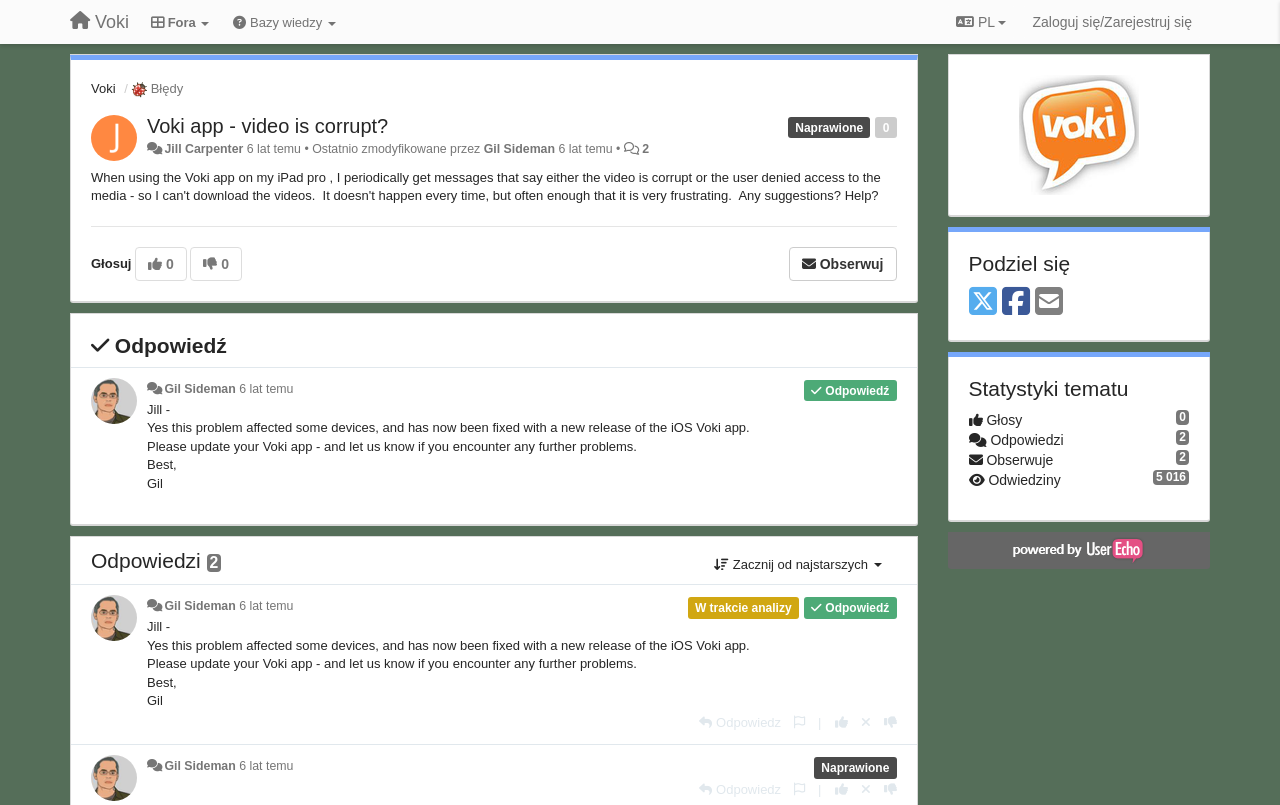Identify the bounding box coordinates of the specific part of the webpage to click to complete this instruction: "Click on the 'Obserwuj' button".

[0.616, 0.306, 0.7, 0.349]